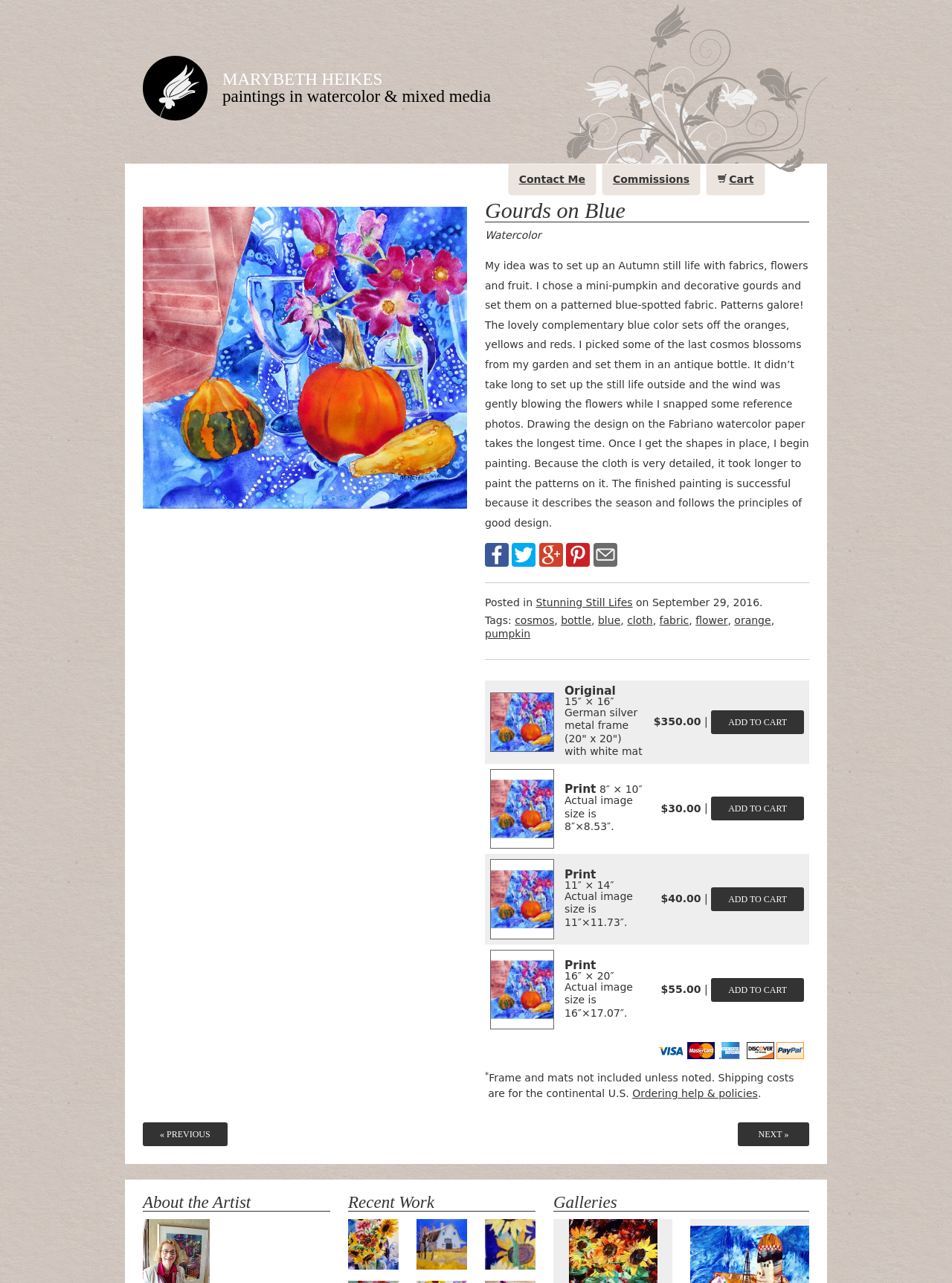Generate a thorough explanation of the webpage's elements.

This webpage is an art portfolio page featuring a watercolor painting titled "Gourds on Blue" by Marybeth Heikes. At the top of the page, there is a navigation menu with links to the homepage, contact information, commissions, and a cart. Below the navigation menu, there is a header section with the artist's name and a description of her work.

The main content of the page is an article section that displays the featured painting, "Gourds on Blue", along with a description of the artwork. The painting is displayed as a large image on the left side of the page, and the description is written in a paragraph on the right side. The description explains the inspiration behind the painting, the materials used, and the process of creating the artwork.

Below the painting and description, there are social media sharing links and a section that displays tags related to the artwork. The tags include keywords such as "cosmos", "bottle", "blue", "cloth", "fabric", "flower", "orange", and "pumpkin".

Further down the page, there is a section titled "Want to Buy It?" that displays a table with different print sizes and prices for the artwork. The table has three rows, each representing a different print size, and columns for the format, size, and price. There are also "Add to Cart" buttons for each print size.

At the bottom of the page, there are images of various payment methods, including Visa, Mastercard, American Express, Discover, and PayPal. There is also a note about shipping costs and a link to ordering help and policies. Finally, there is a link to the previous page in the portfolio.